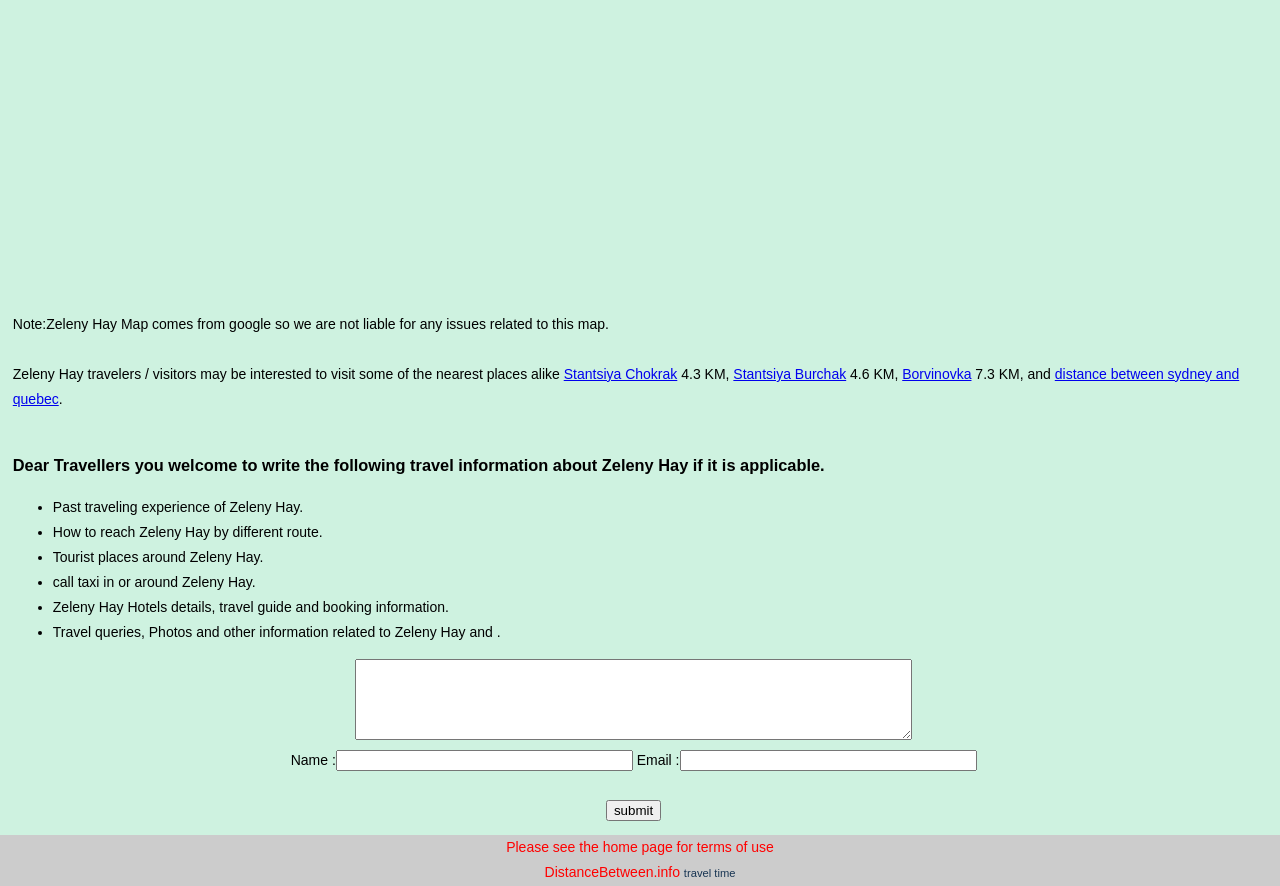Determine the bounding box coordinates of the UI element described by: "Borvinovka".

[0.705, 0.413, 0.759, 0.431]